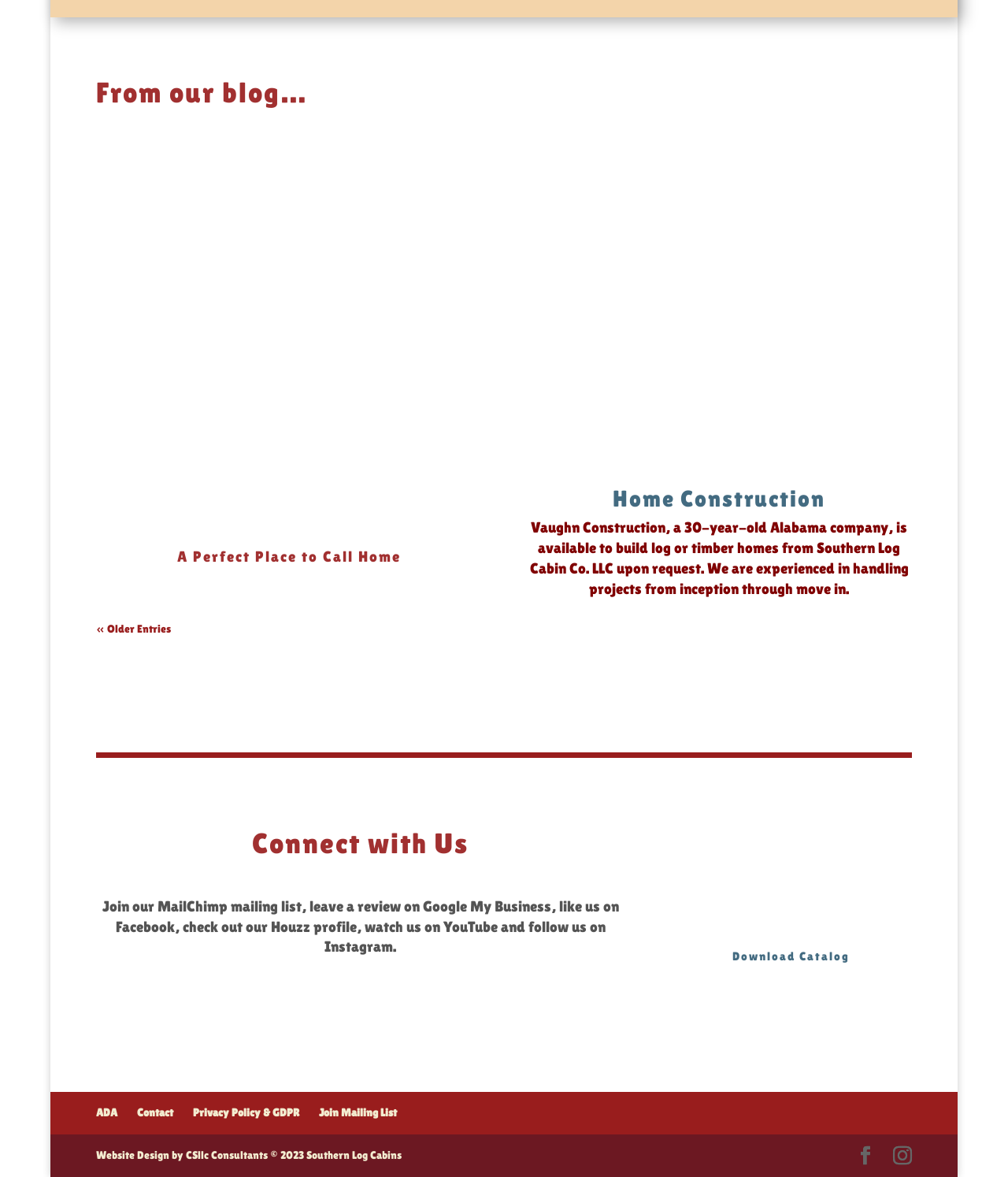Please provide the bounding box coordinate of the region that matches the element description: Home Construction. Coordinates should be in the format (top-left x, top-left y, bottom-right x, bottom-right y) and all values should be between 0 and 1.

[0.608, 0.412, 0.819, 0.434]